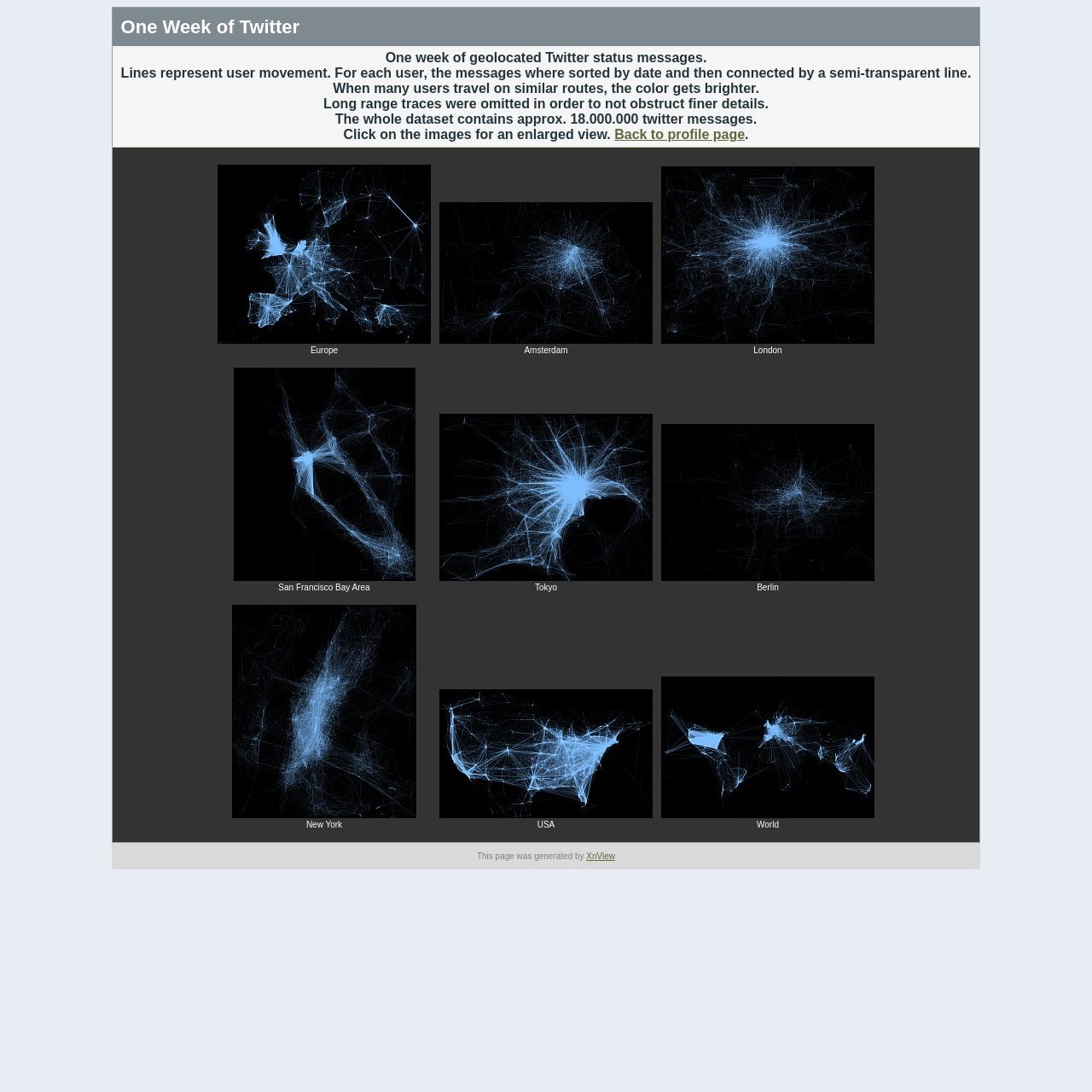Locate the bounding box coordinates of the element you need to click to accomplish the task described by this instruction: "Visit the XnView website".

[0.537, 0.78, 0.563, 0.788]